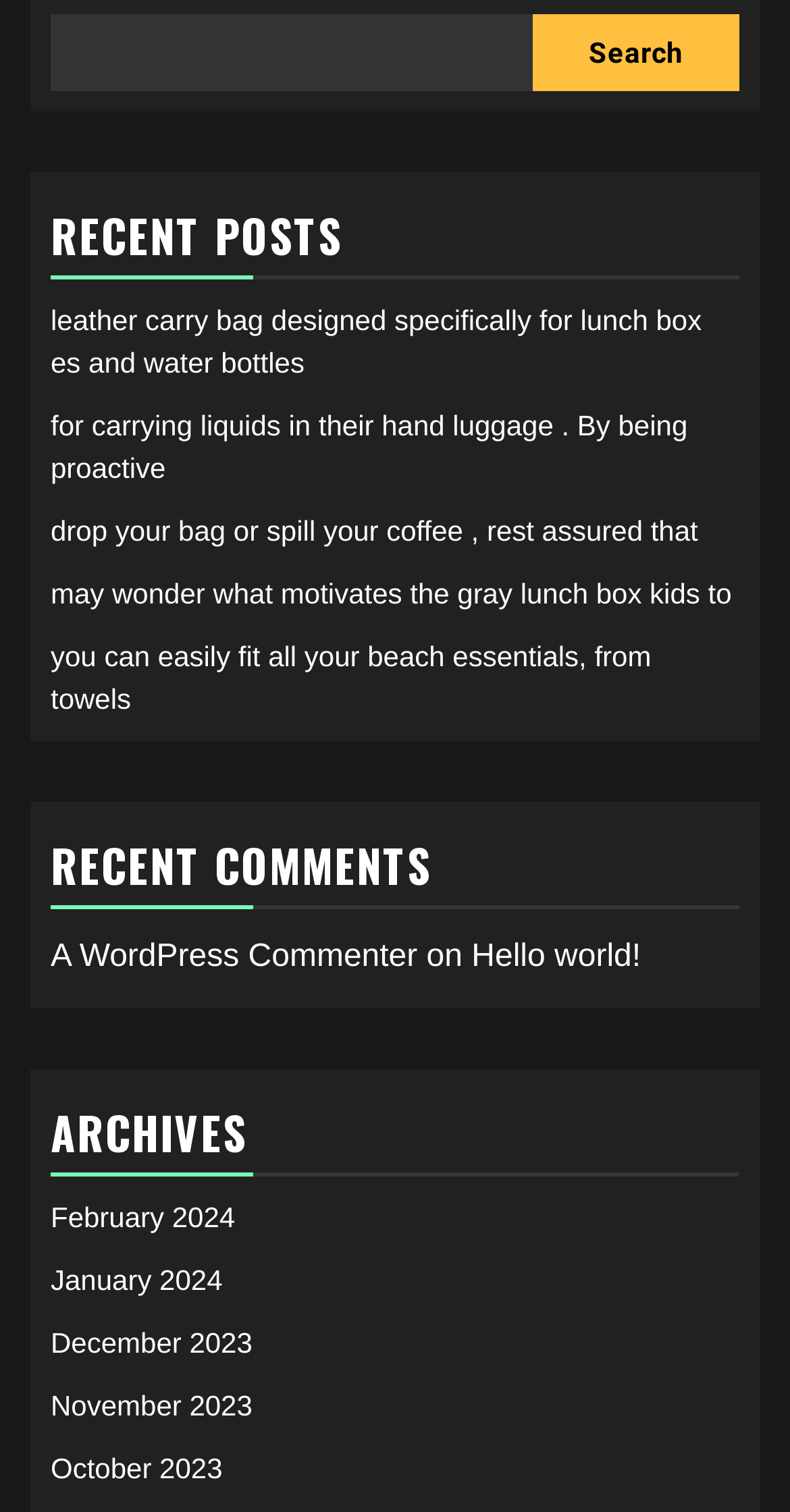Identify the bounding box for the described UI element: "parent_node: Search name="s"".

[0.064, 0.009, 0.674, 0.06]